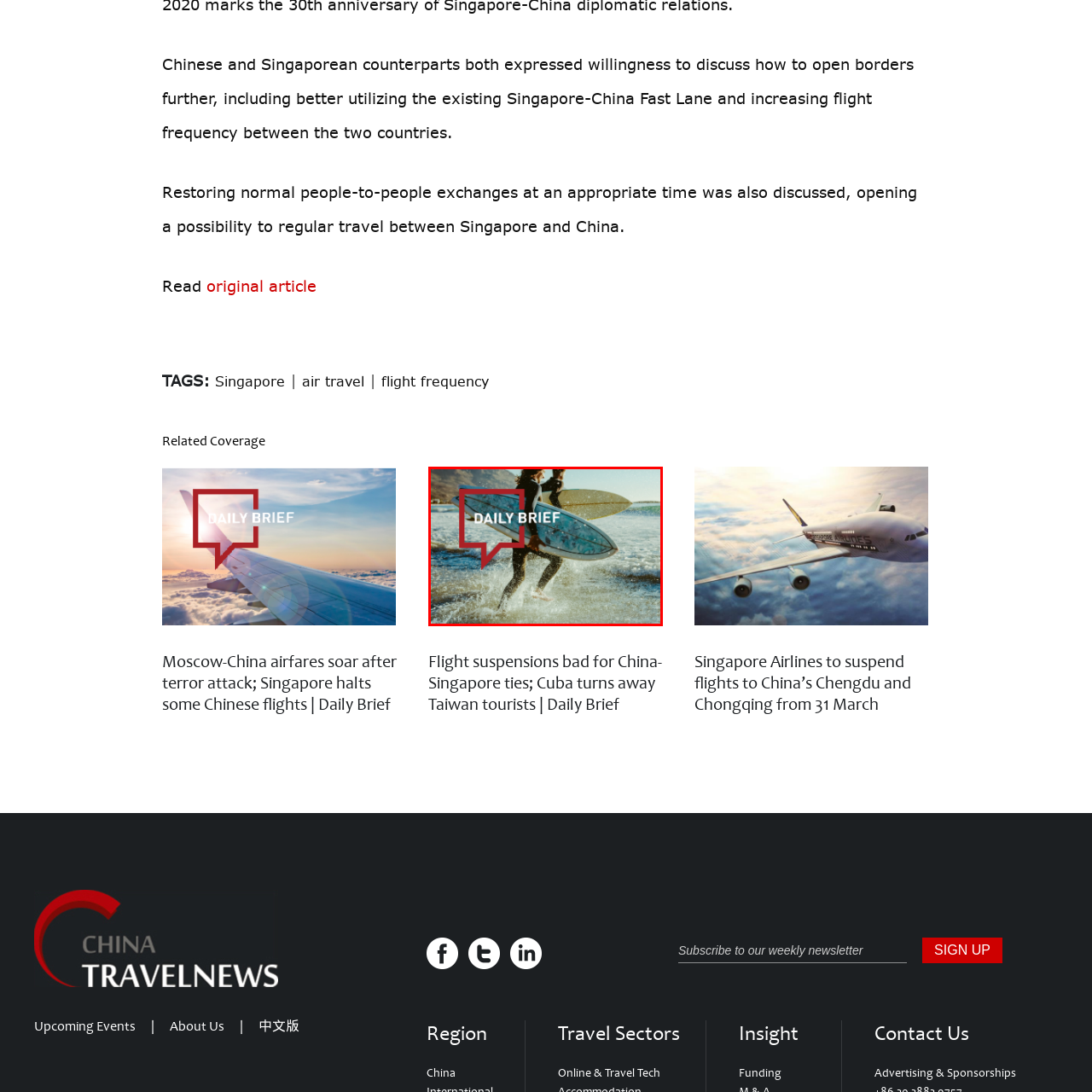Give a detailed narrative of the image enclosed by the red box.

The image captures two surfers wading into the ocean, ready to catch some waves. The sun shines brightly in the background, highlighting the splashing water and the surfers' relaxed postures as they carry their boards. Overlaying this vibrant scene is a bold red speech bubble featuring the text "DAILY BRIEF," suggesting a thematic connection to news or updates, likely centered around travel, adventure, or lifestyle topics. The overall composition evokes a sense of excitement and energy associated with coastal activities.